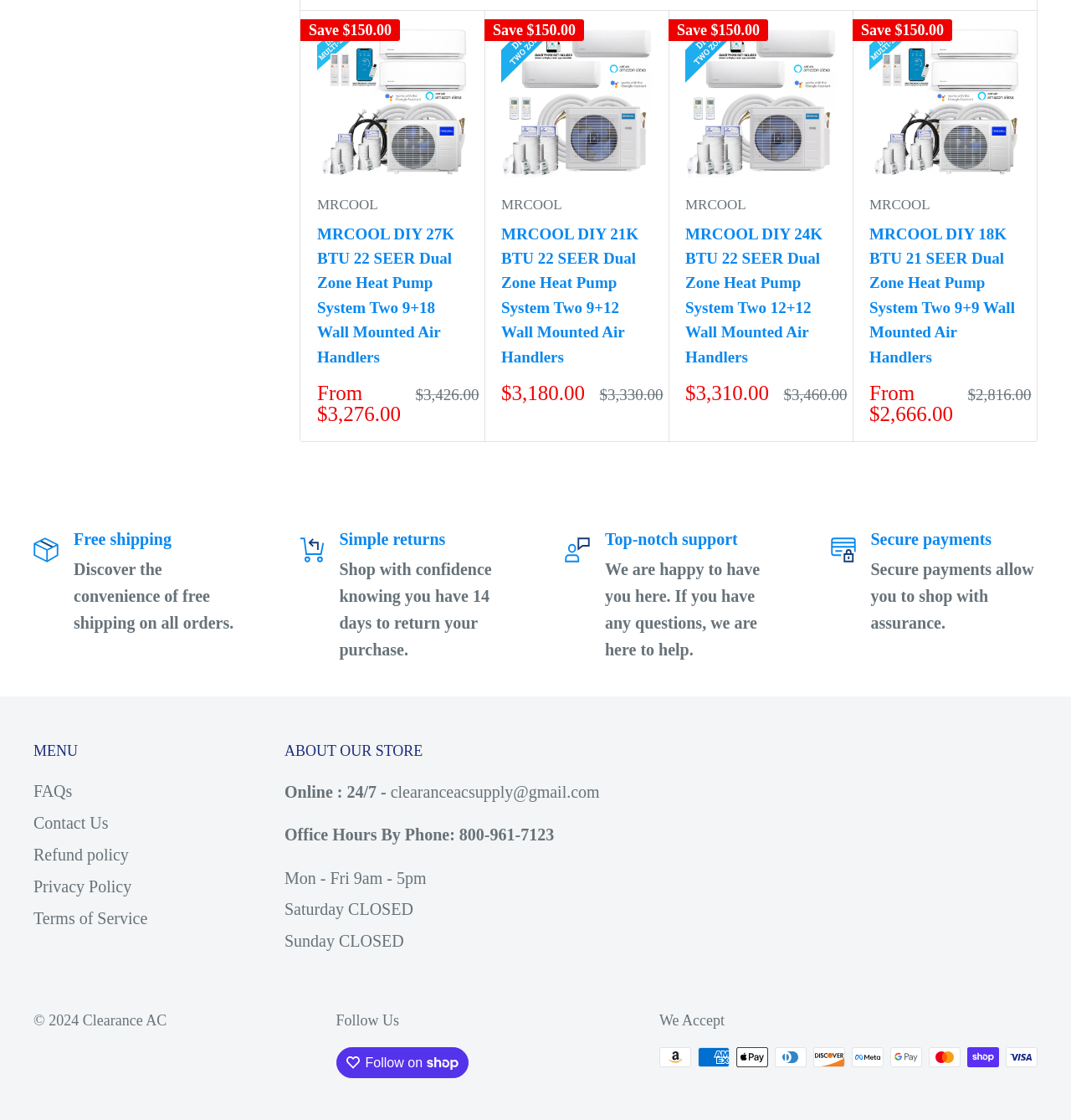Please respond to the question with a concise word or phrase:
How many products are displayed on this page?

4